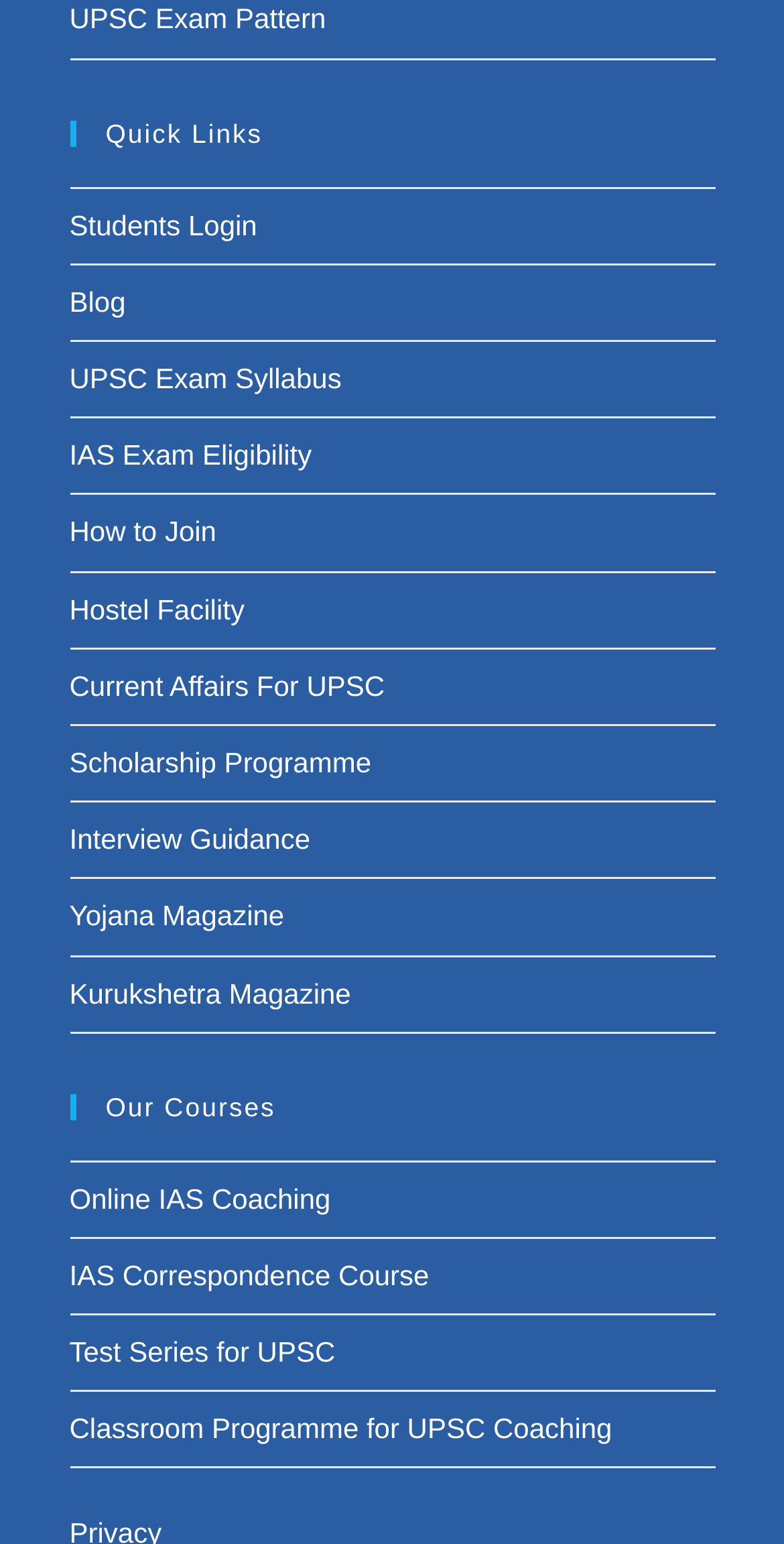How many links are under 'Our Courses'?
Please give a detailed and elaborate explanation in response to the question.

Under the heading 'Our Courses', there are four links: 'Online IAS Coaching', 'IAS Correspondence Course', 'Test Series for UPSC', and 'Classroom Programme for UPSC Coaching'. These links are located at the bottom of the webpage with bounding box coordinates ranging from [0.088, 0.708, 0.912, 0.725] to [0.088, 0.915, 0.781, 0.936].